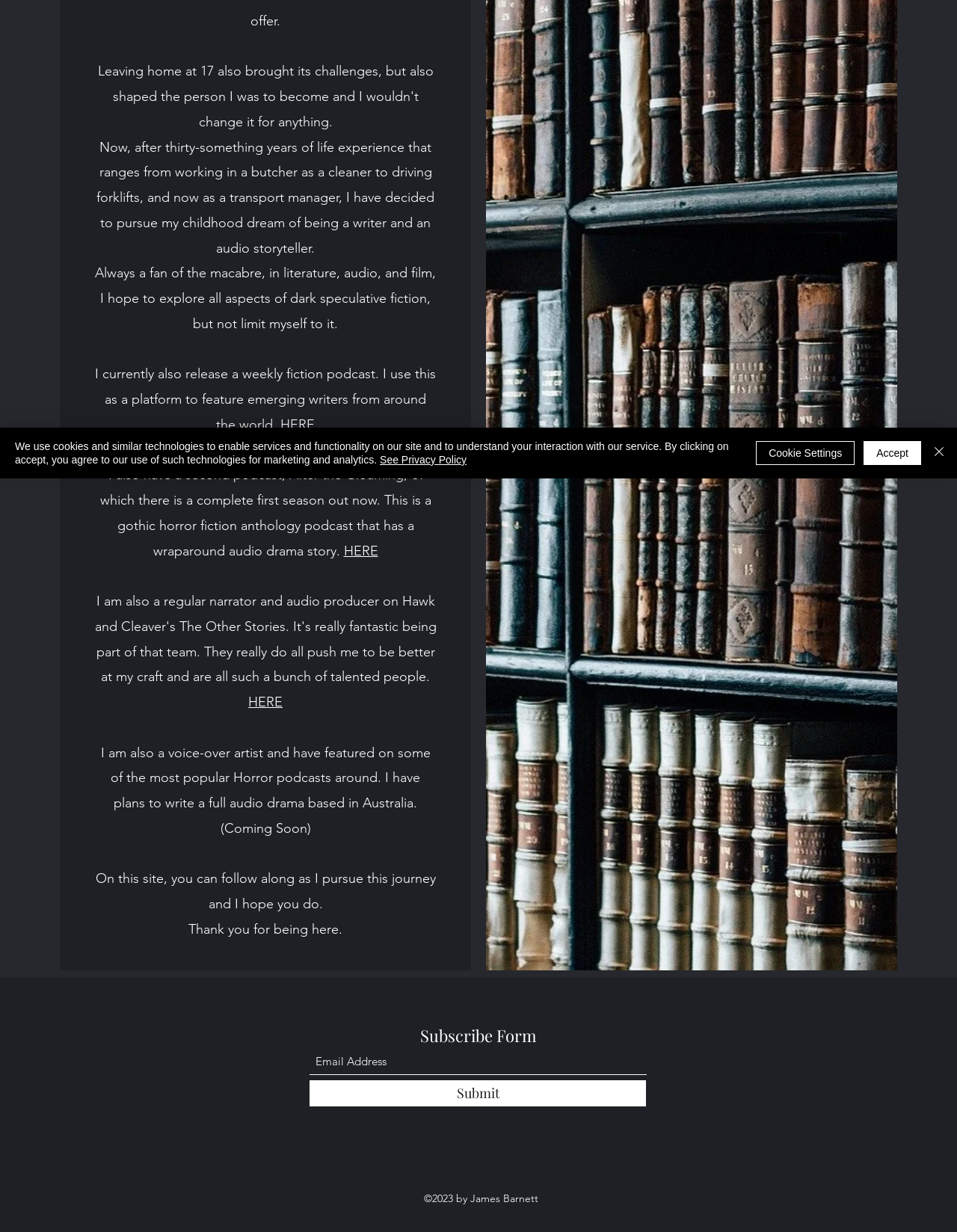Please determine the bounding box coordinates for the UI element described here. Use the format (top-left x, top-left y, bottom-right x, bottom-right y) with values bounded between 0 and 1: Cookie Settings

[0.79, 0.358, 0.893, 0.377]